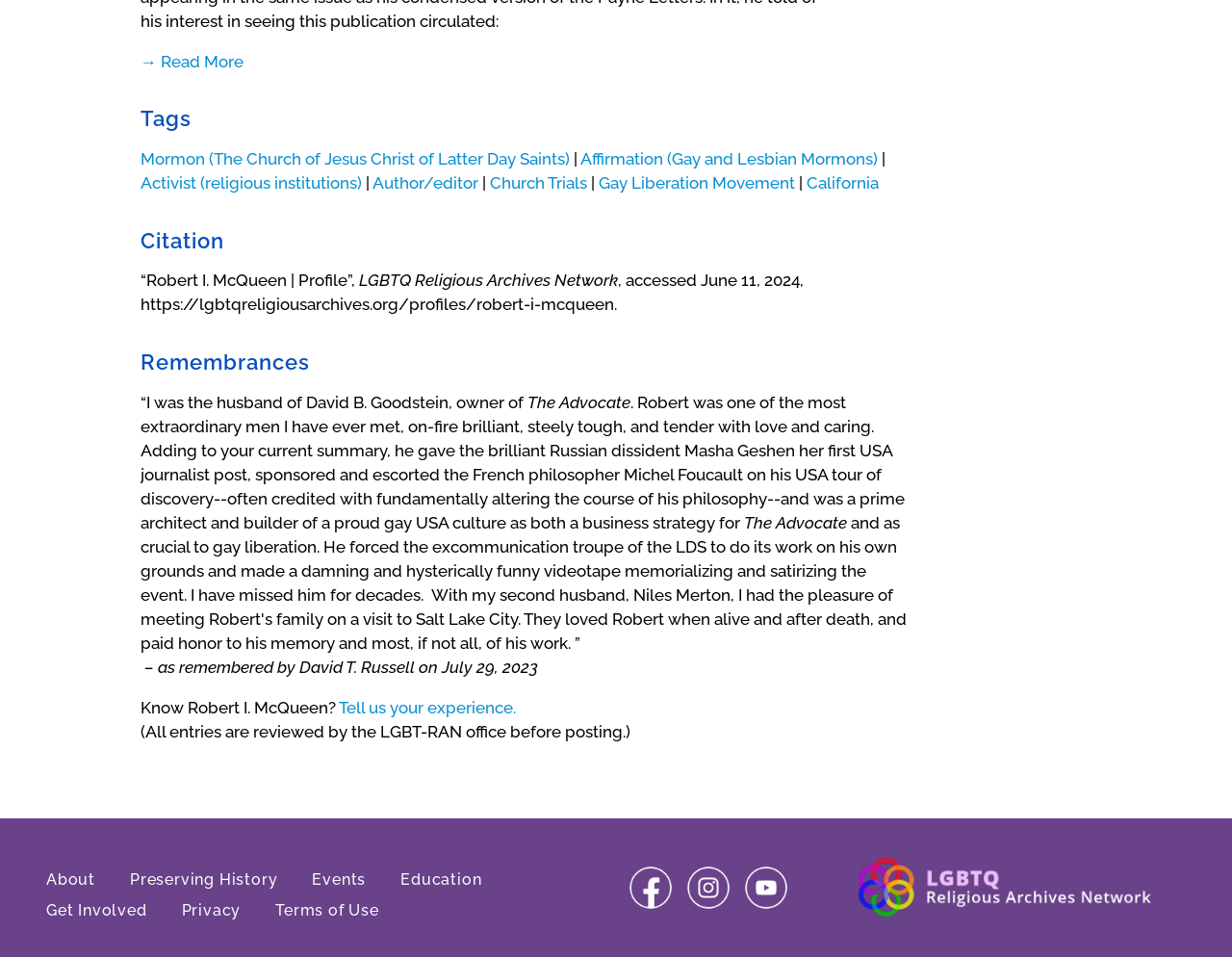Please find the bounding box coordinates (top-left x, top-left y, bottom-right x, bottom-right y) in the screenshot for the UI element described as follows: Affirmation (Gay and Lesbian Mormons)

[0.471, 0.156, 0.712, 0.176]